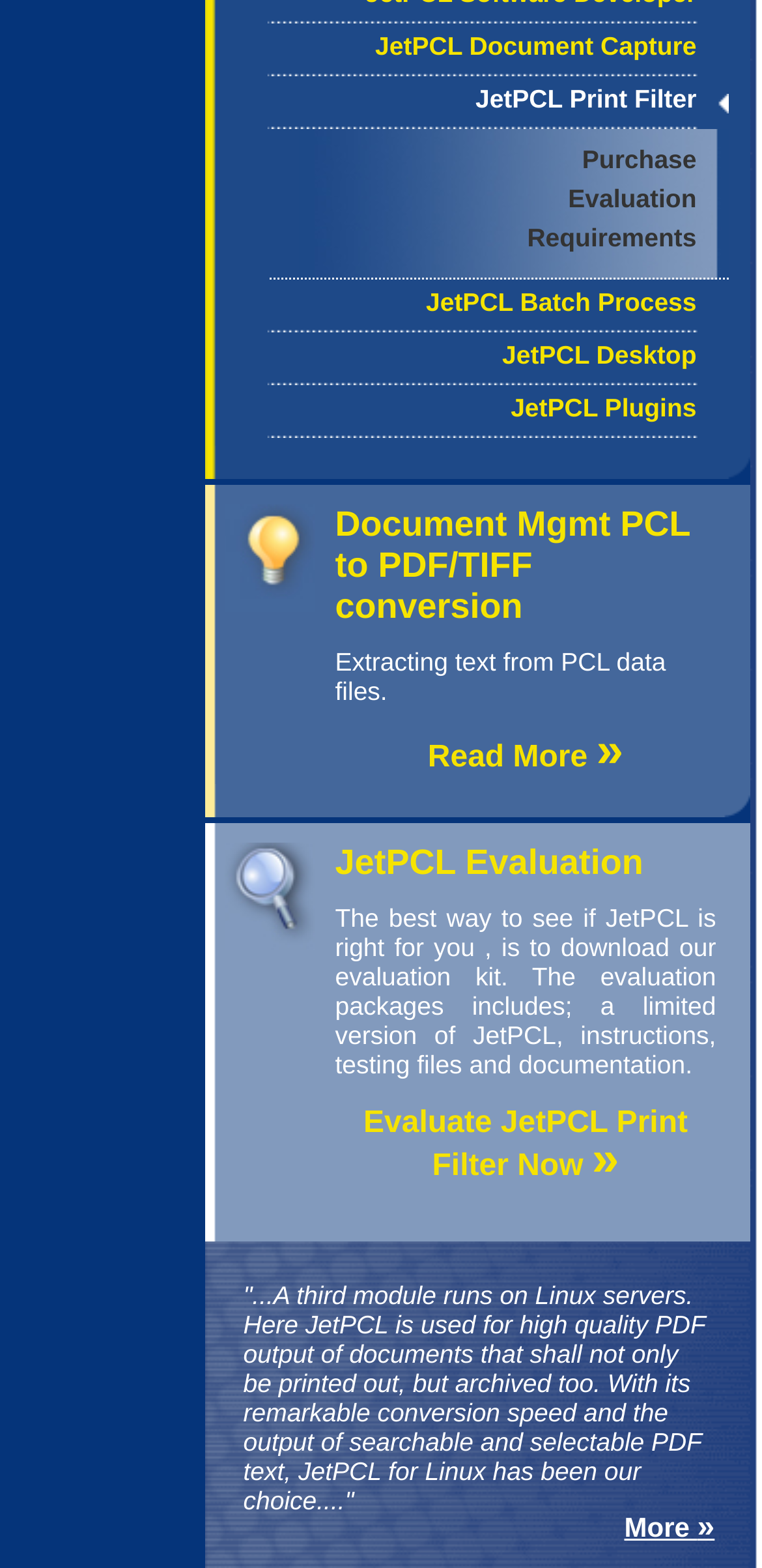Identify the bounding box for the UI element described as: "JetPCL Batch Process". The coordinates should be four float numbers between 0 and 1, i.e., [left, top, right, bottom].

[0.559, 0.183, 0.914, 0.202]